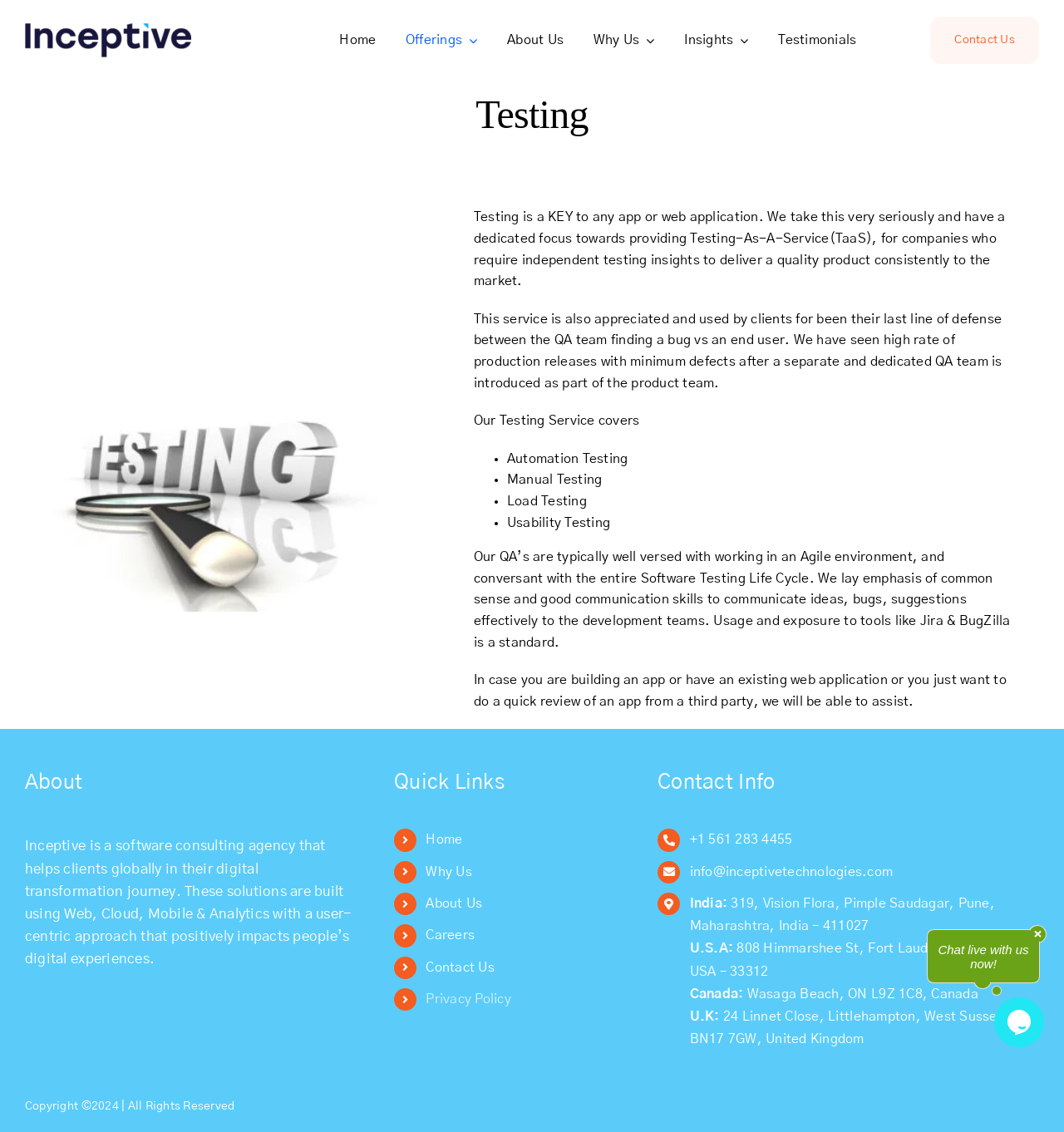Please locate the bounding box coordinates of the element that should be clicked to complete the given instruction: "Share this story on Facebook".

None